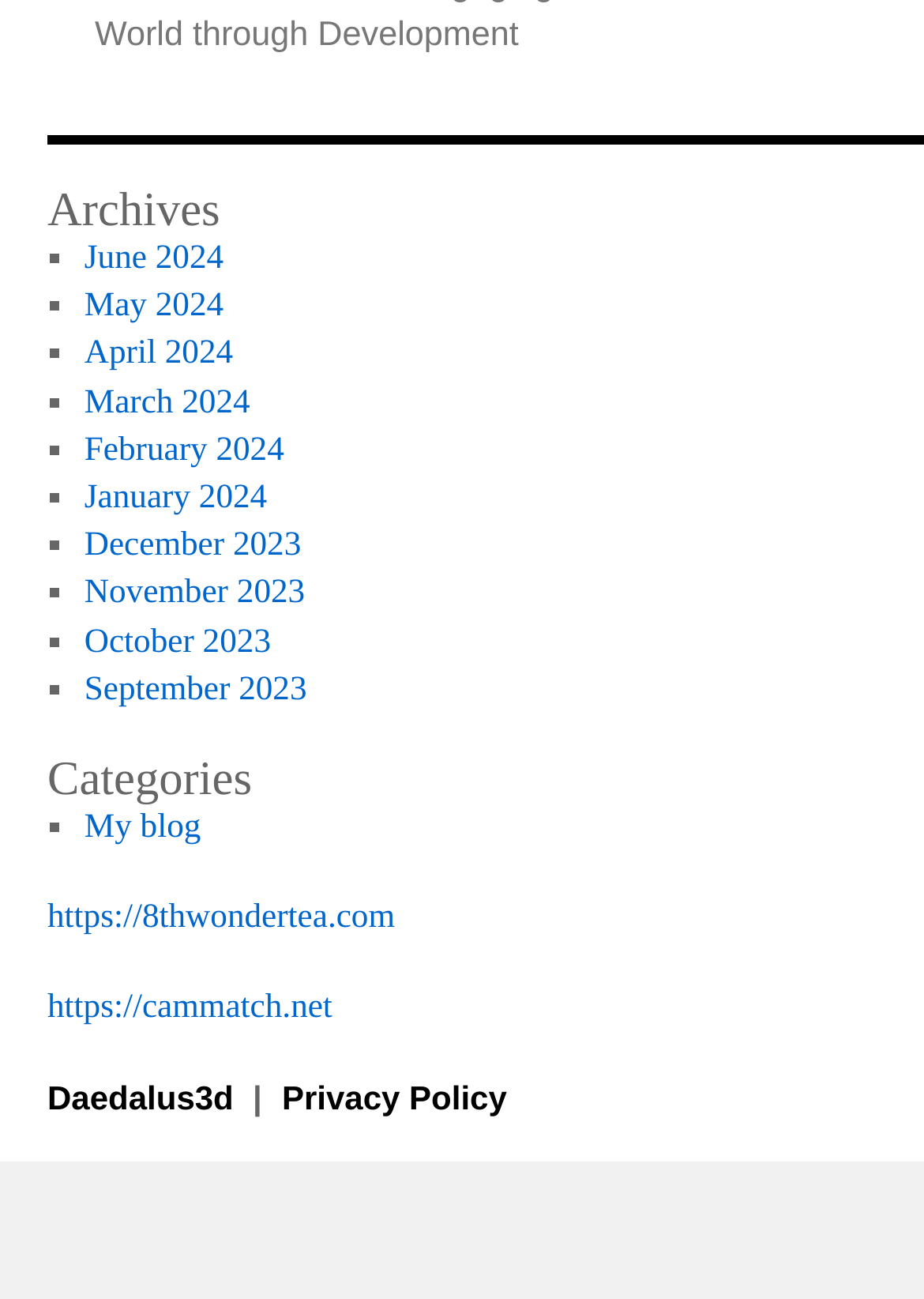Identify the bounding box of the UI component described as: "February 2024".

[0.091, 0.401, 0.307, 0.43]